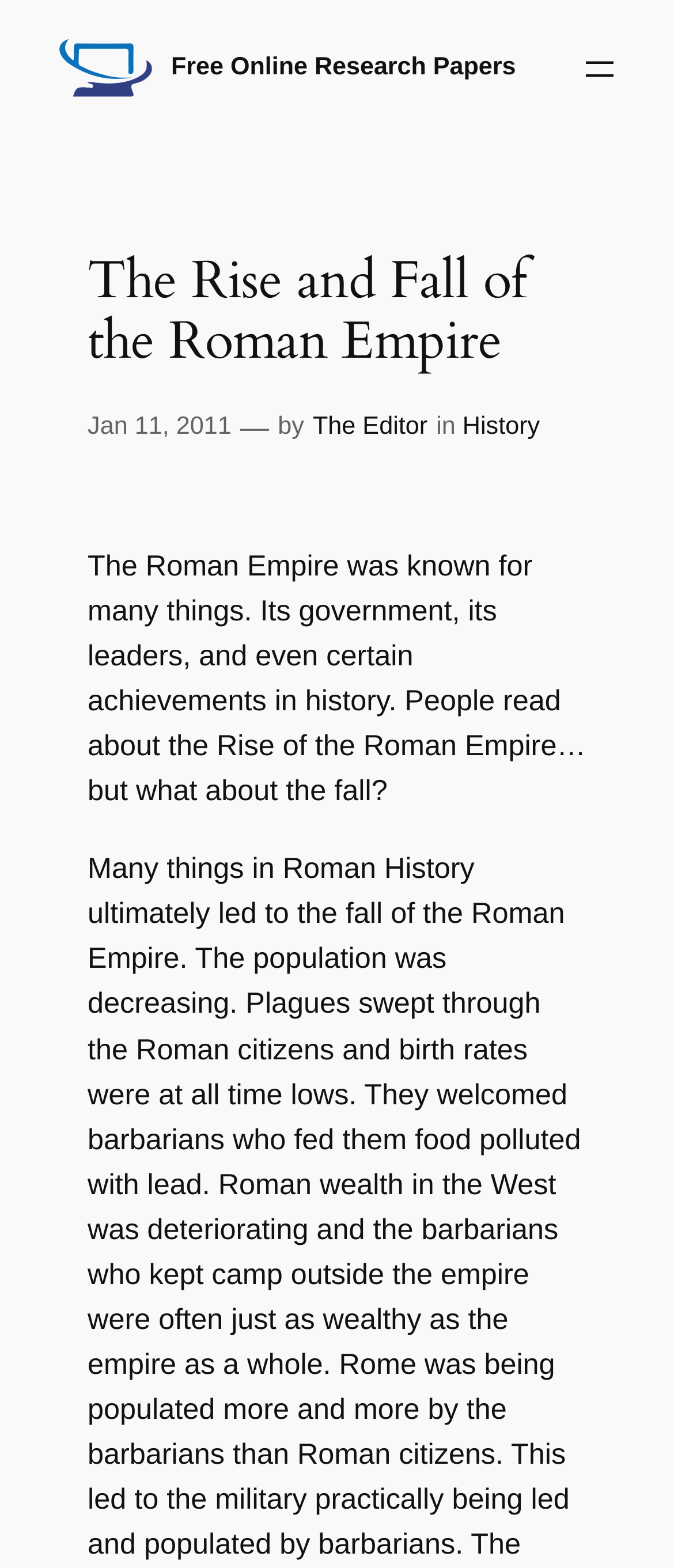Identify the bounding box for the described UI element: "aria-label="Open menu"".

[0.858, 0.03, 0.92, 0.057]